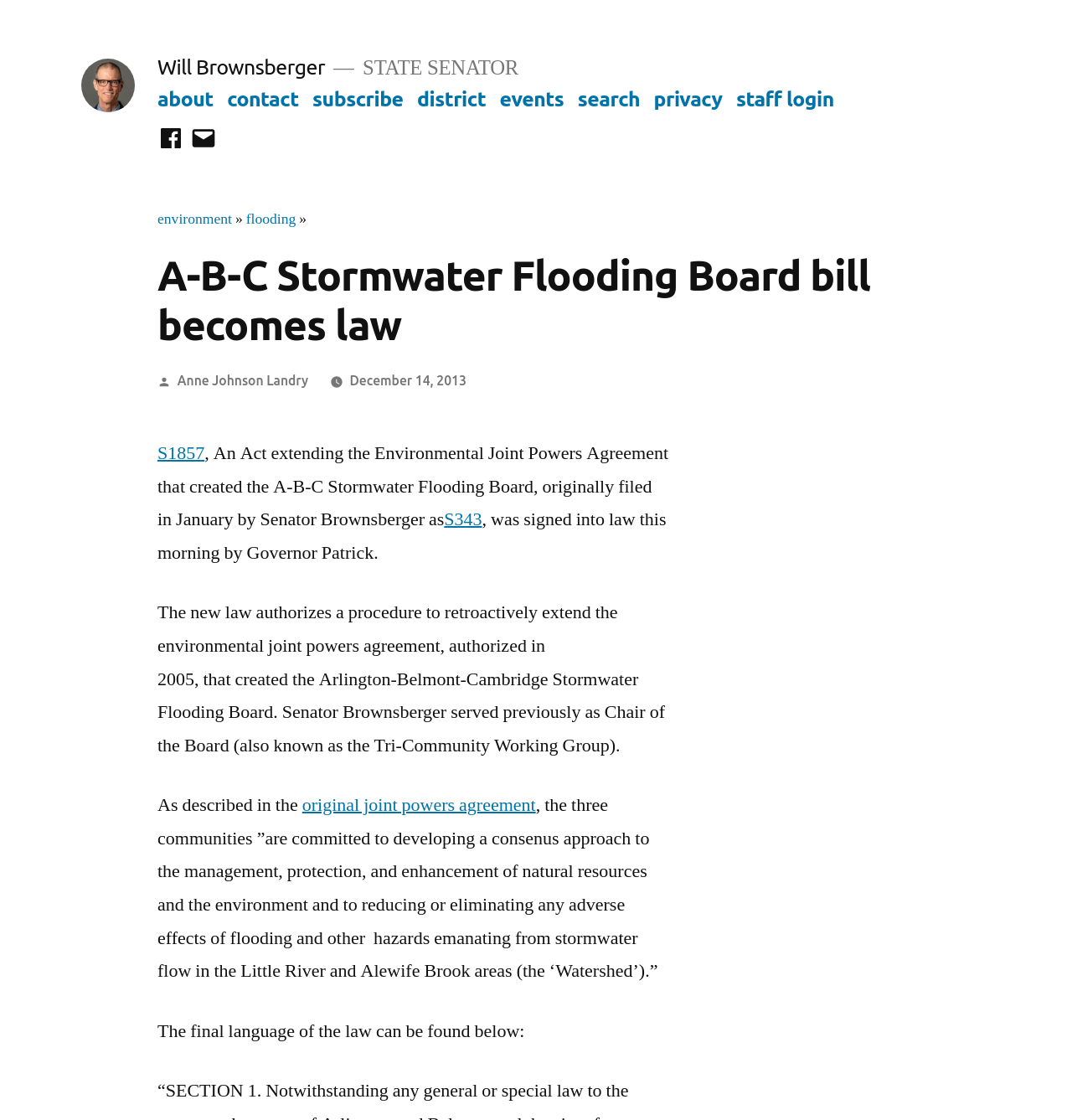What is the purpose of the A-B-C Stormwater Flooding Board?
Give a detailed response to the question by analyzing the screenshot.

The purpose of the A-B-C Stormwater Flooding Board is mentioned in the StaticText element which describes the original joint powers agreement. It states that the three communities are committed to developing a consensus approach to the management, protection, and enhancement of natural resources and the environment.